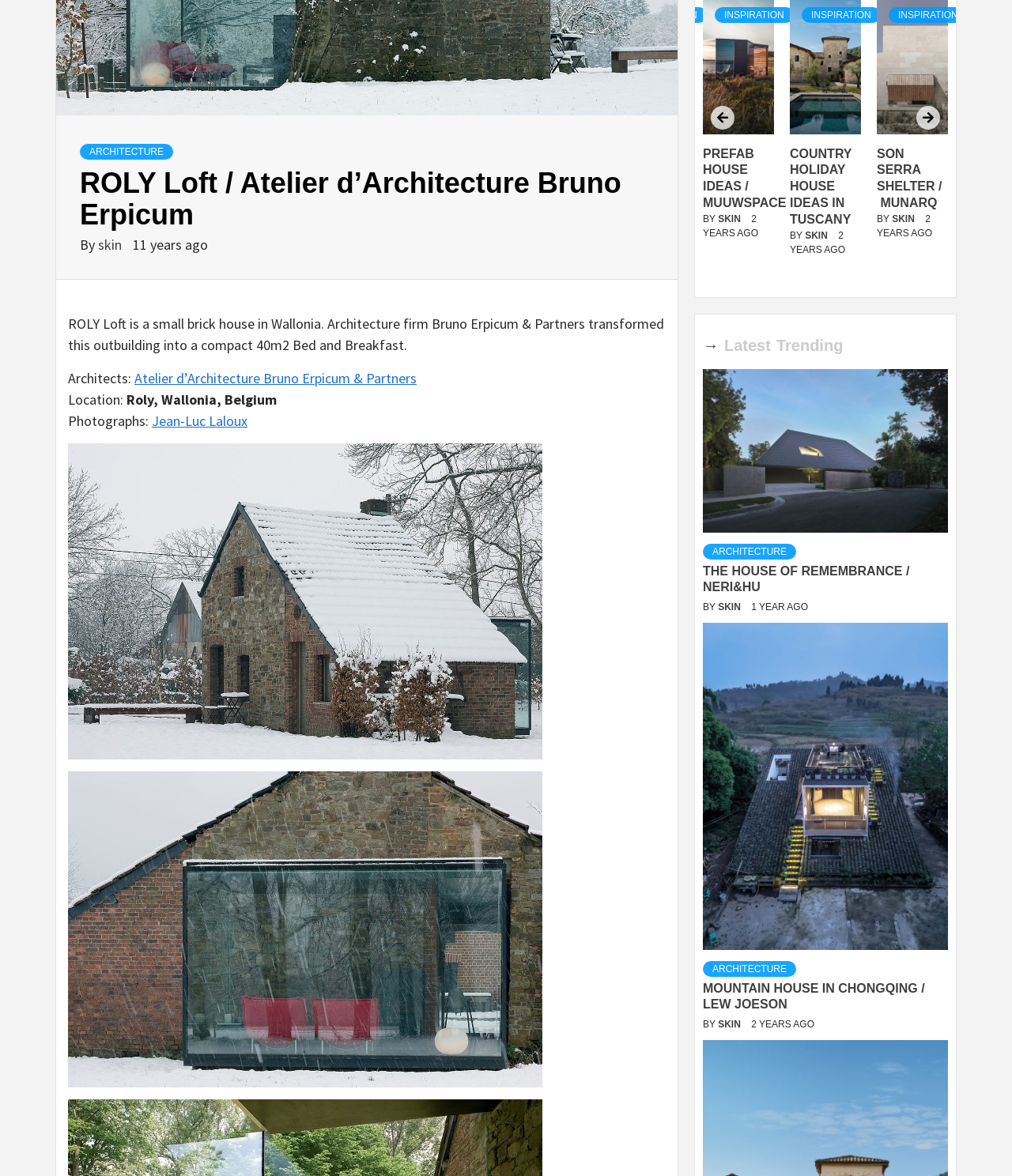Given the webpage screenshot and the description, determine the bounding box coordinates (top-left x, top-left y, bottom-right x, bottom-right y) that define the location of the UI element matching this description: Jean-Luc Laloux

[0.15, 0.35, 0.245, 0.366]